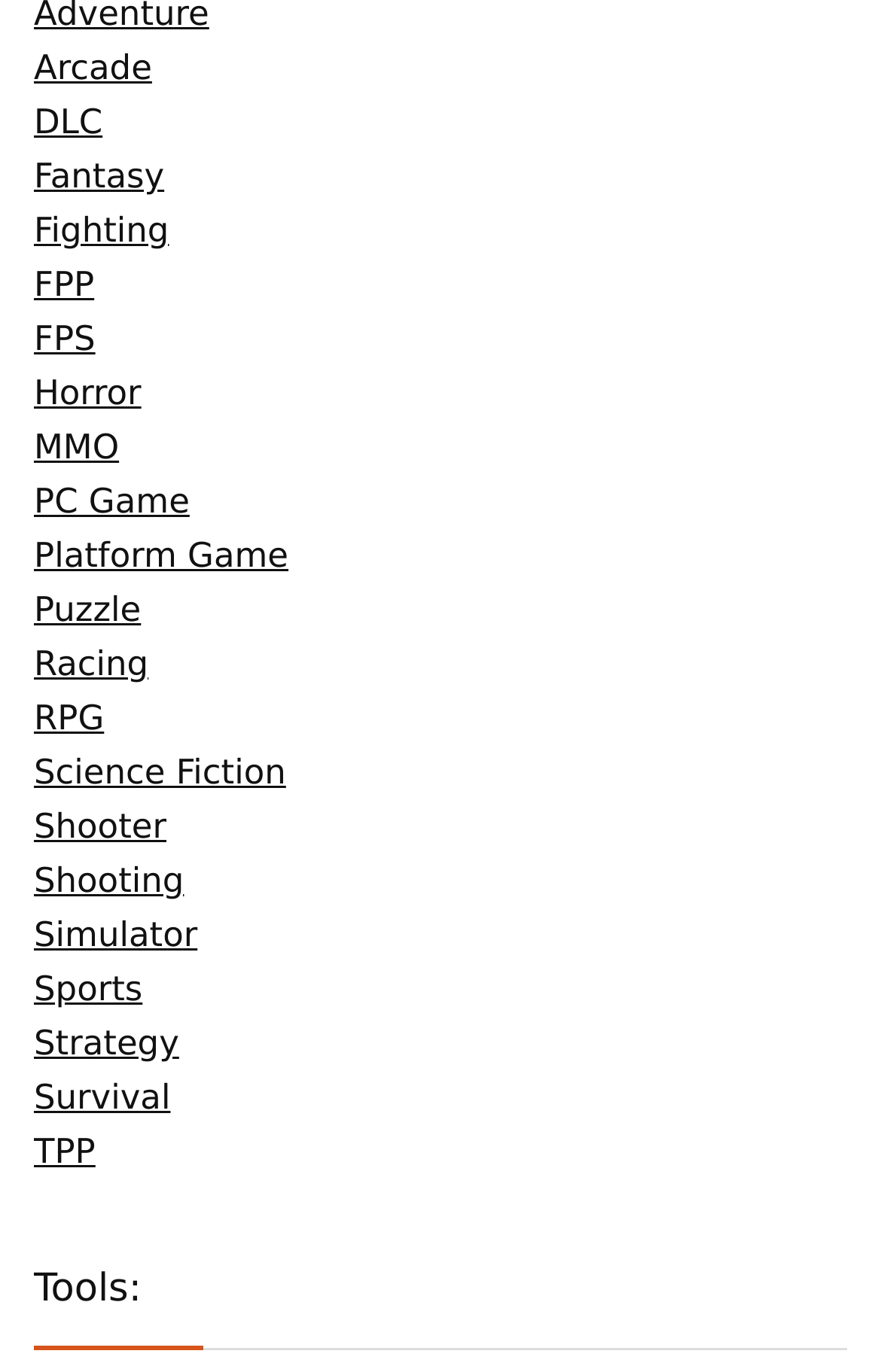Respond to the question with just a single word or phrase: 
What type of game is 'FPP'?

First-person perspective